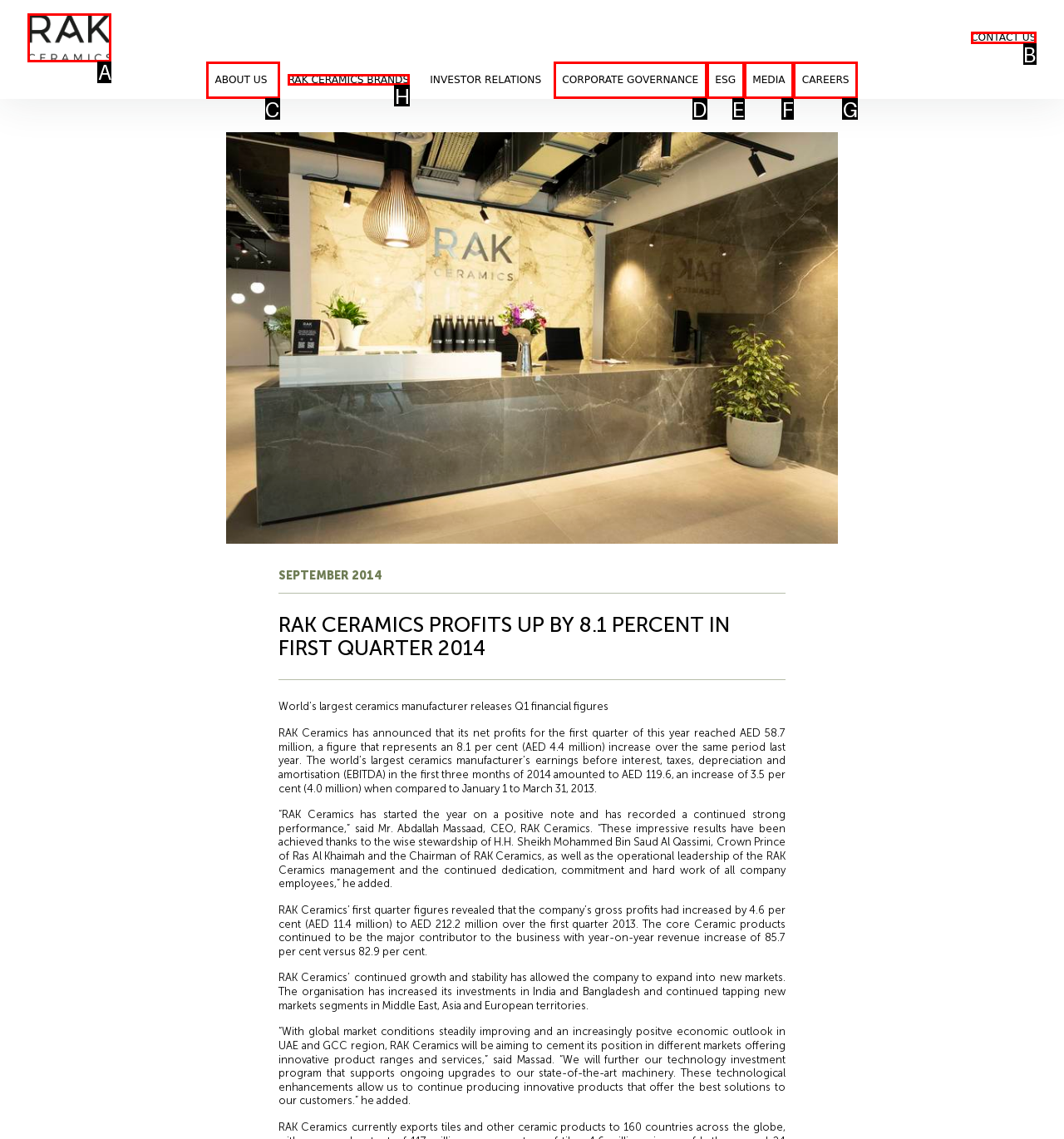Which HTML element should be clicked to complete the task: Explore RAK CERAMICS BRANDS? Answer with the letter of the corresponding option.

H